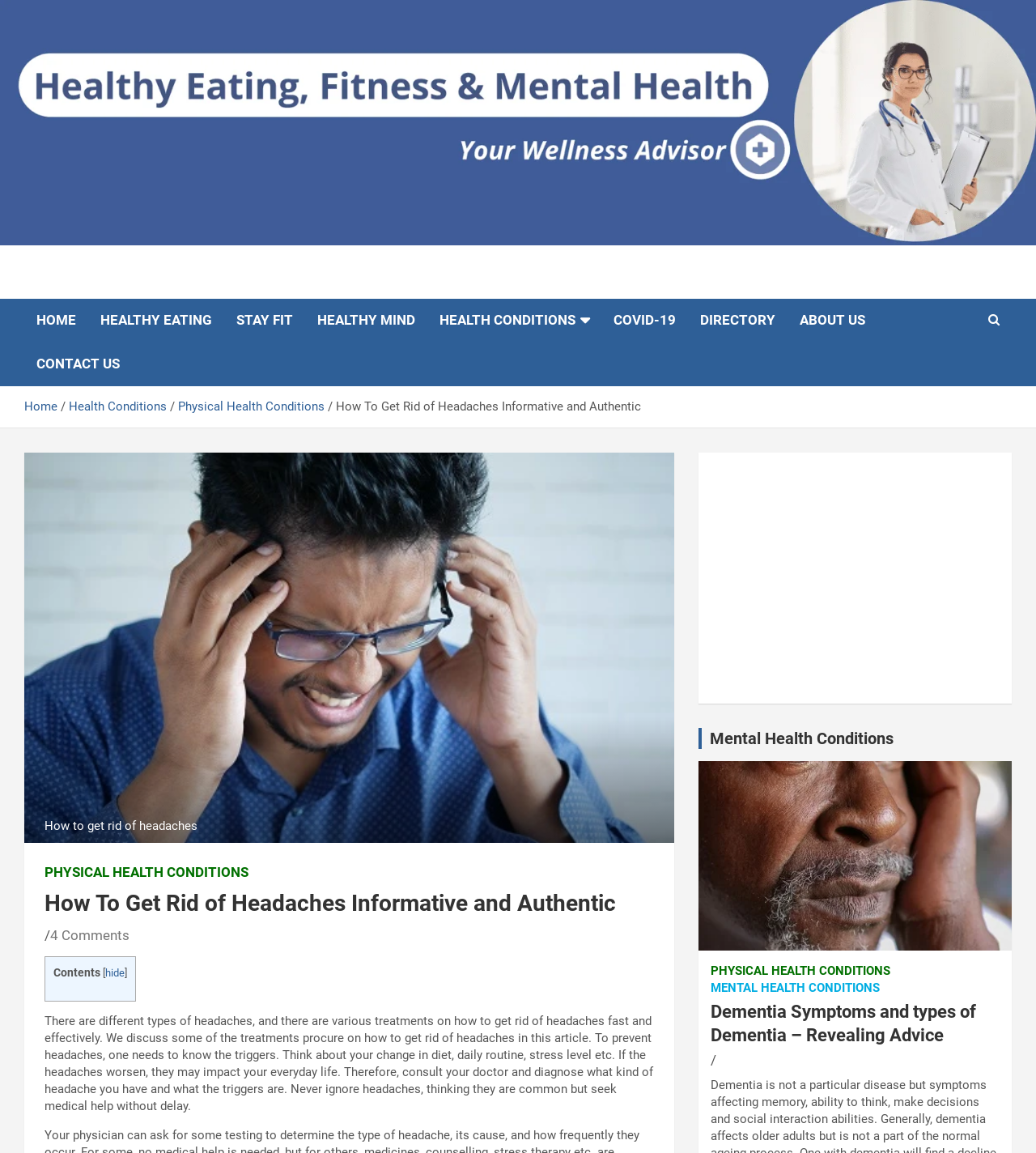What is the topic of the article on this webpage?
Please provide a detailed and comprehensive answer to the question.

The topic of the article can be found in the heading element, which has the text 'How To Get Rid of Headaches Informative and Authentic'. This heading is located at the top of the article section.